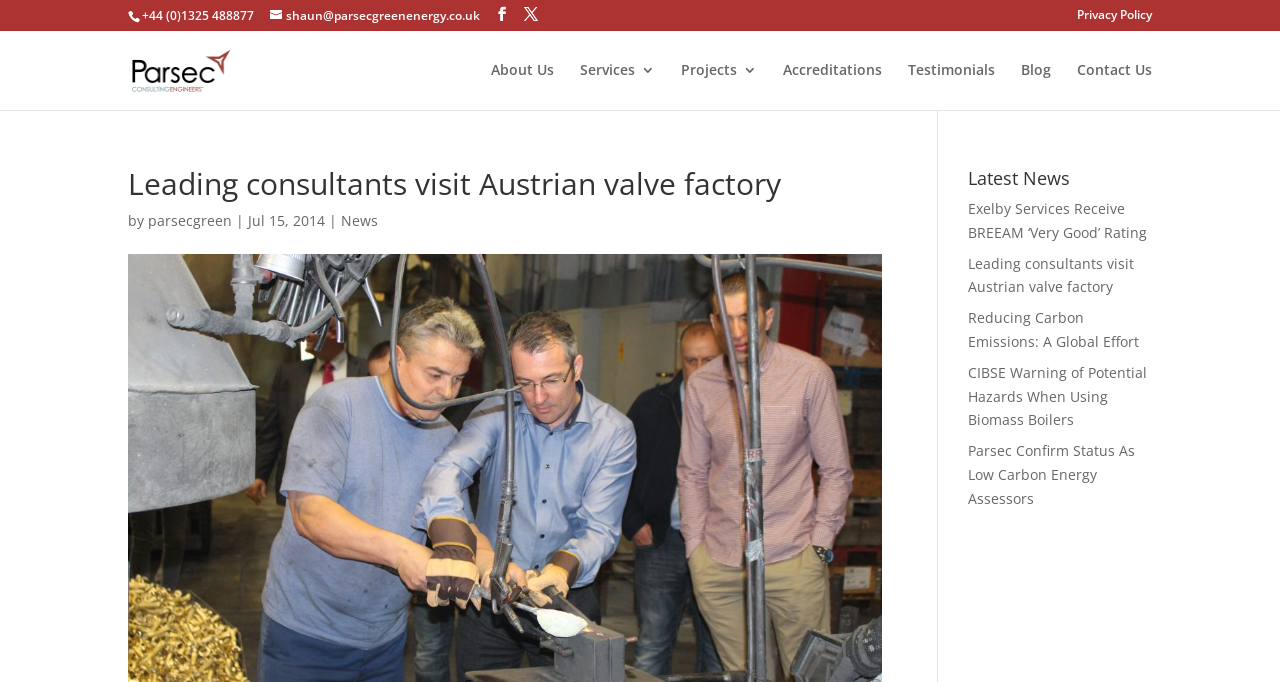Illustrate the webpage's structure and main components comprehensively.

The webpage appears to be the homepage of Parsec Consulting Engineers, a leading consulting firm. At the top left corner, there is a phone number "+44 (0)1325 488877" and an email address "shaun@parsecgreenenergy.co.uk" next to it. On the same line, there are two social media icons. 

Below this, there is a logo of Parsec Consulting Engineers, which is an image, accompanied by a link to the company's homepage. 

To the right of the logo, there is a navigation menu with links to various pages, including "About Us", "Services 3", "Projects 3", "Accreditations", "Testimonials", "Blog", and "Contact Us". 

The main content of the page is divided into two sections. The top section has a heading "Leading consultants visit Austrian valve factory" and a subheading "by parsecgreen | Jul 15, 2014". There is also a link to the "News" section below the subheading. 

The bottom section is titled "Latest News" and features a list of five news articles, each with a link to the full article. The articles are titled "Exelby Services Receive BREEAM ‘Very Good’ Rating", "Leading consultants visit Austrian valve factory", "Reducing Carbon Emissions: A Global Effort", "CIBSE Warning of Potential Hazards When Using Biomass Boilers", and "Parsec Confirm Status As Low Carbon Energy Assessors". 

At the bottom right corner, there is a link to the "Privacy Policy" page.